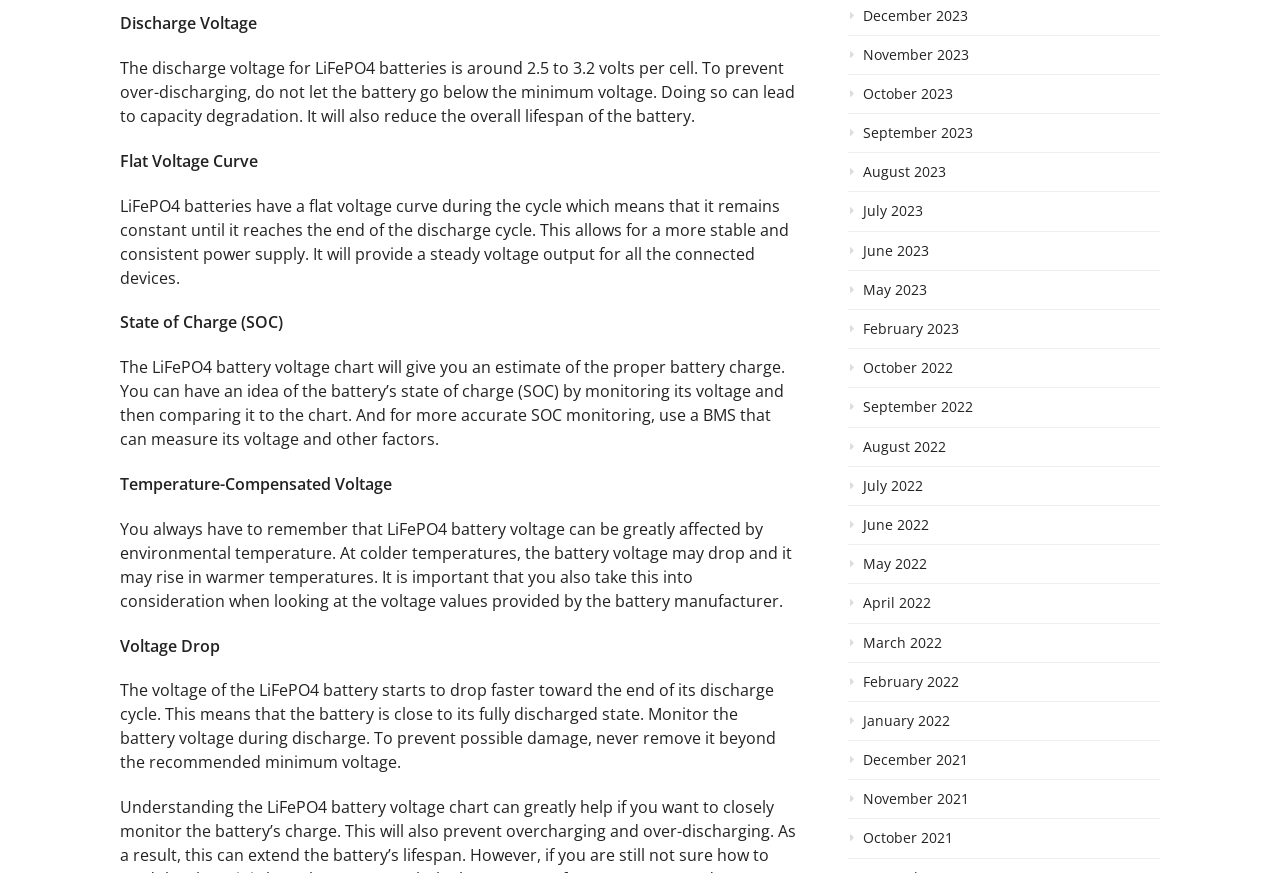Ascertain the bounding box coordinates for the UI element detailed here: "August 2022". The coordinates should be provided as [left, top, right, bottom] with each value being a float between 0 and 1.

[0.662, 0.501, 0.906, 0.535]